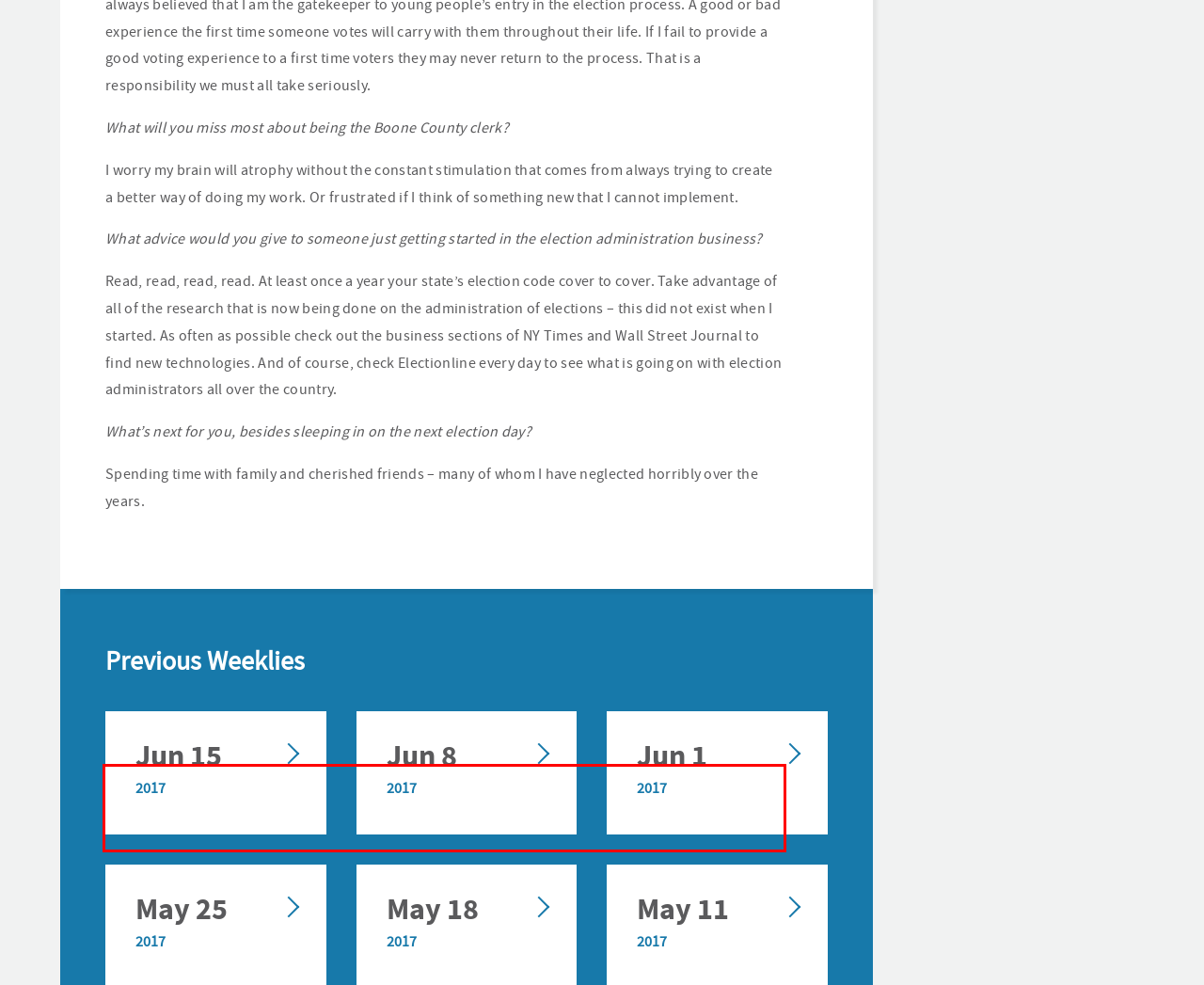Please recognize and transcribe the text located inside the red bounding box in the webpage image.

Today, that transition takes another major step with the release of a request for applications (RFA) by The Pew Charitable Trusts. The RFA encourages entities to indicate their interest in and qualifications for taking on VIP’s work serving voters across the nation.